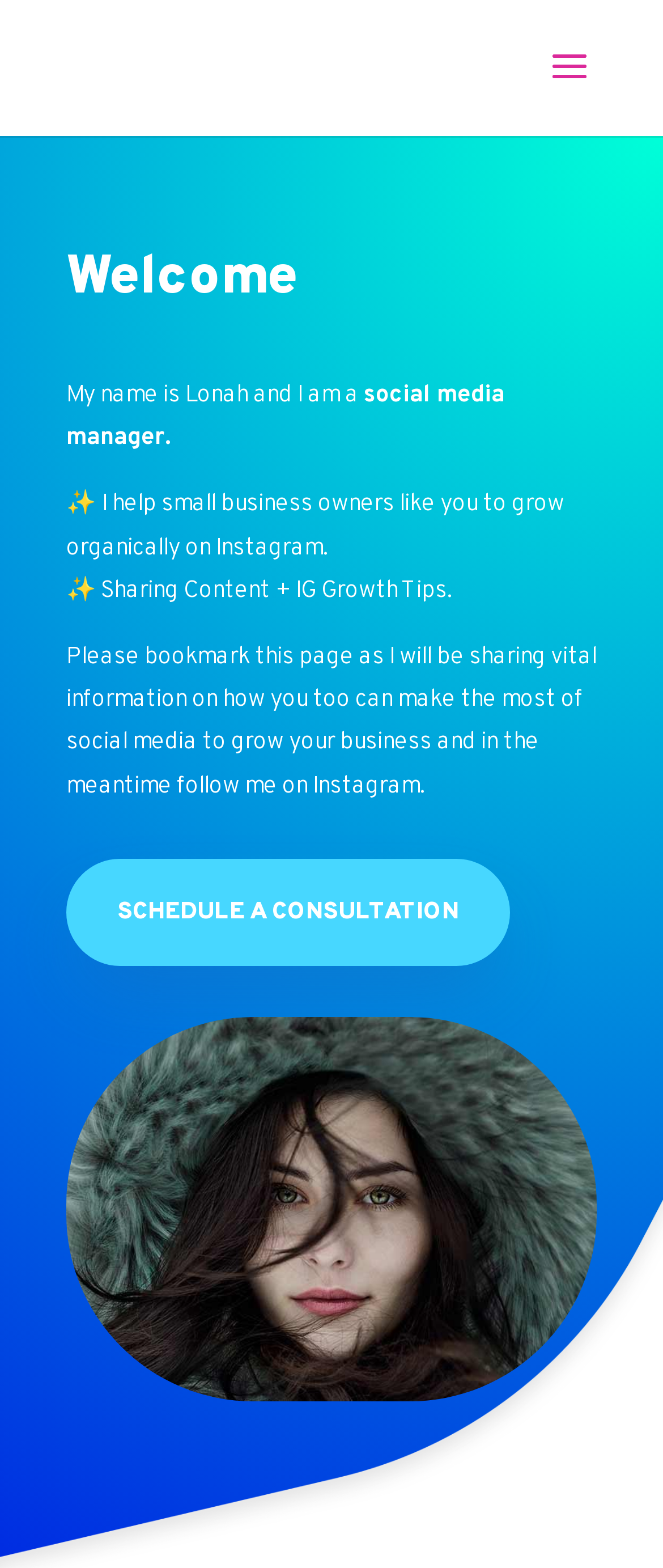Answer the following in one word or a short phrase: 
What is the theme of the shared content?

Instagram growth tips